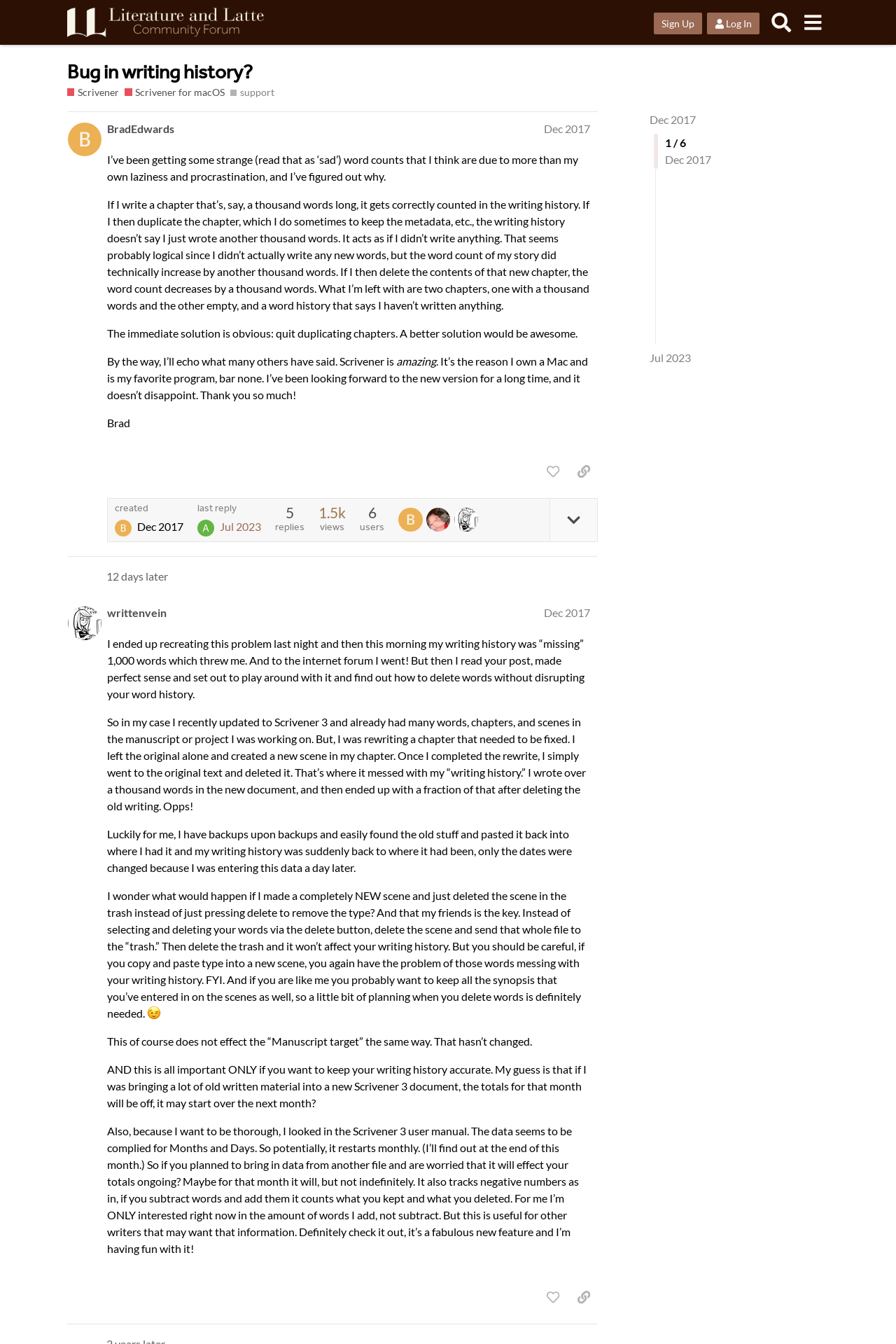Please identify the bounding box coordinates of the element that needs to be clicked to perform the following instruction: "Copy a link to this post to clipboard".

[0.637, 0.342, 0.667, 0.36]